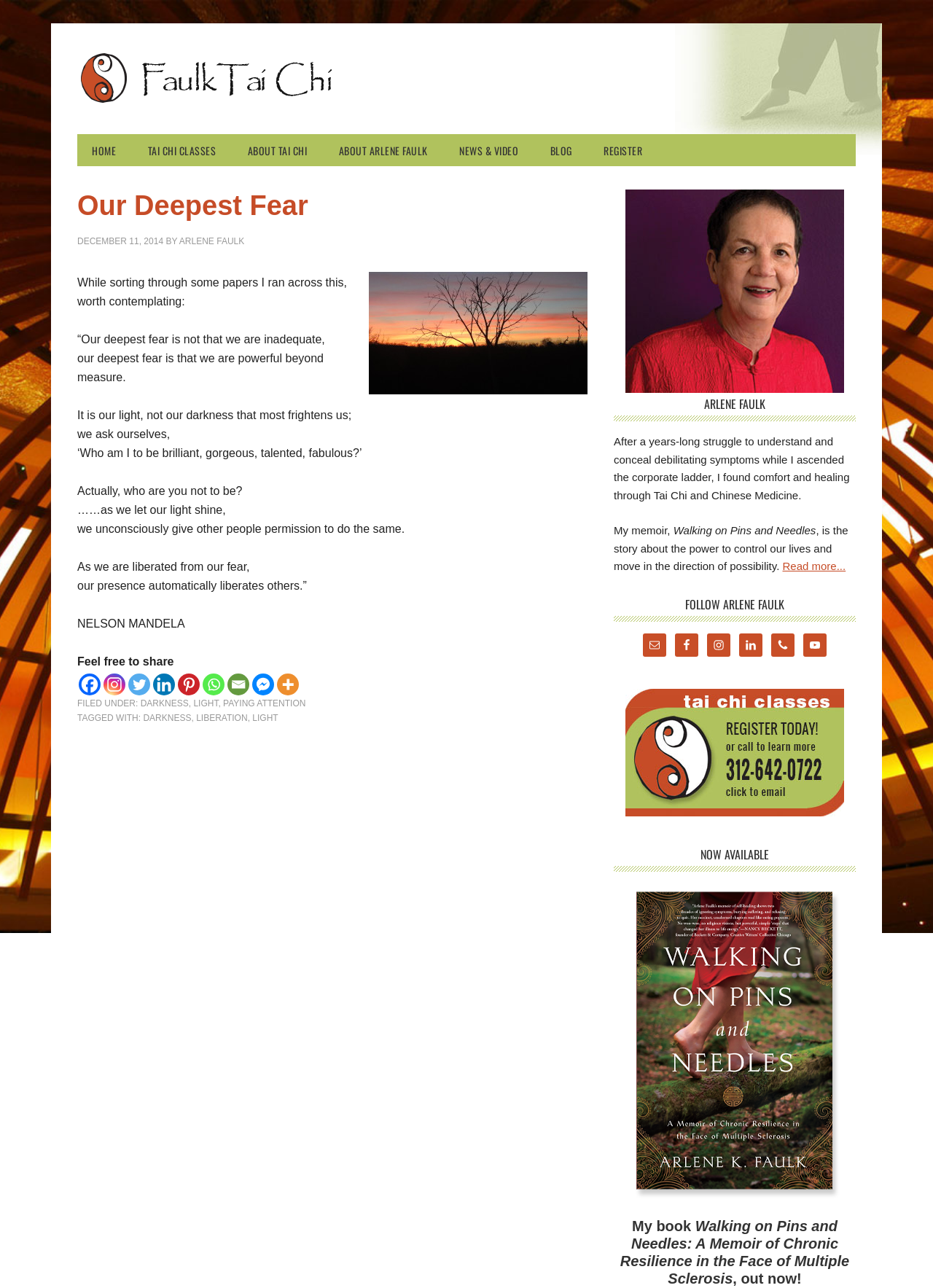Pinpoint the bounding box coordinates for the area that should be clicked to perform the following instruction: "Click the 'Home' link".

None